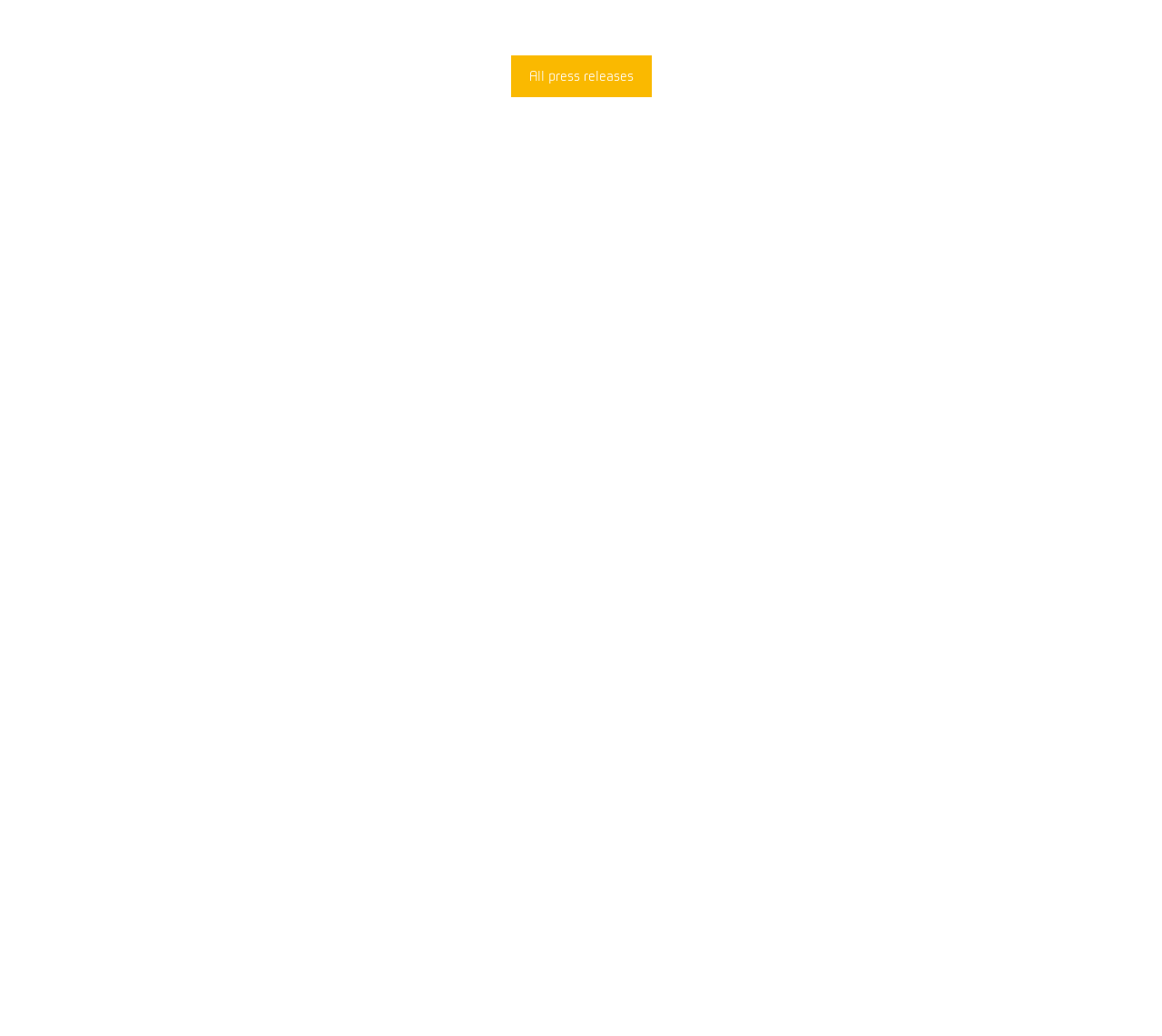What is the phone number for Canada?
Look at the screenshot and give a one-word or phrase answer.

+1 416 907 0408